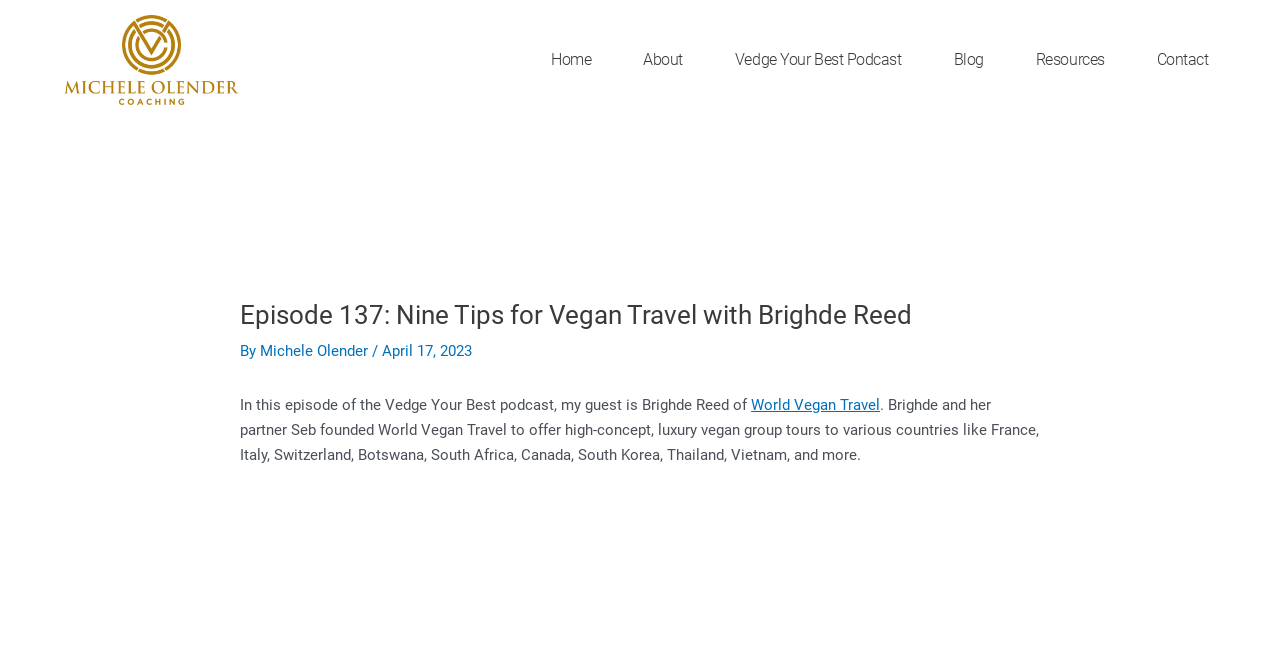What is the name of the podcast?
Look at the image and provide a detailed response to the question.

I determined the answer by looking at the navigation links at the top of the webpage, where 'Vedge Your Best Podcast' is one of the options.